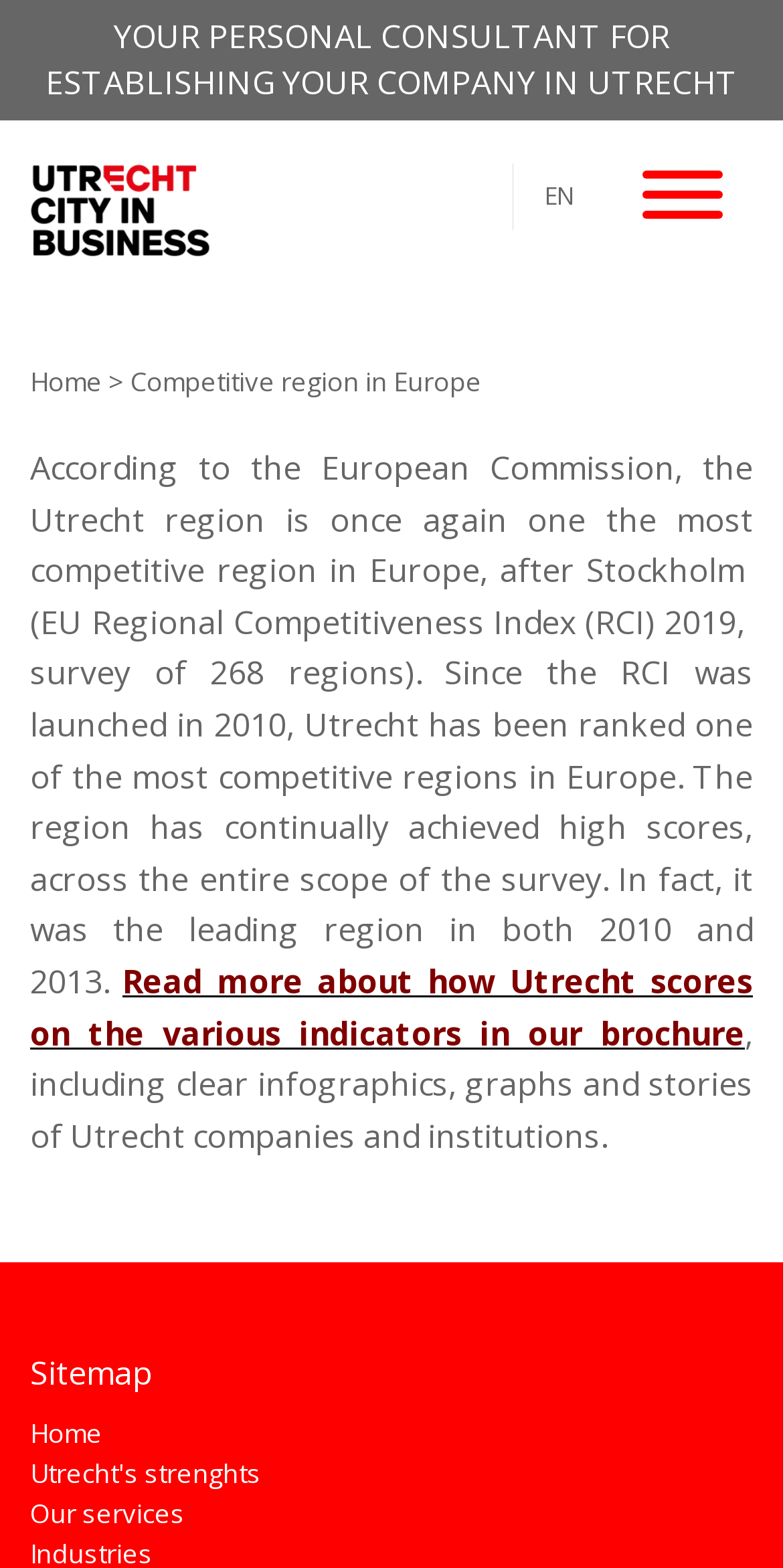Please locate the bounding box coordinates of the region I need to click to follow this instruction: "View Sitemap".

[0.038, 0.866, 0.962, 0.888]